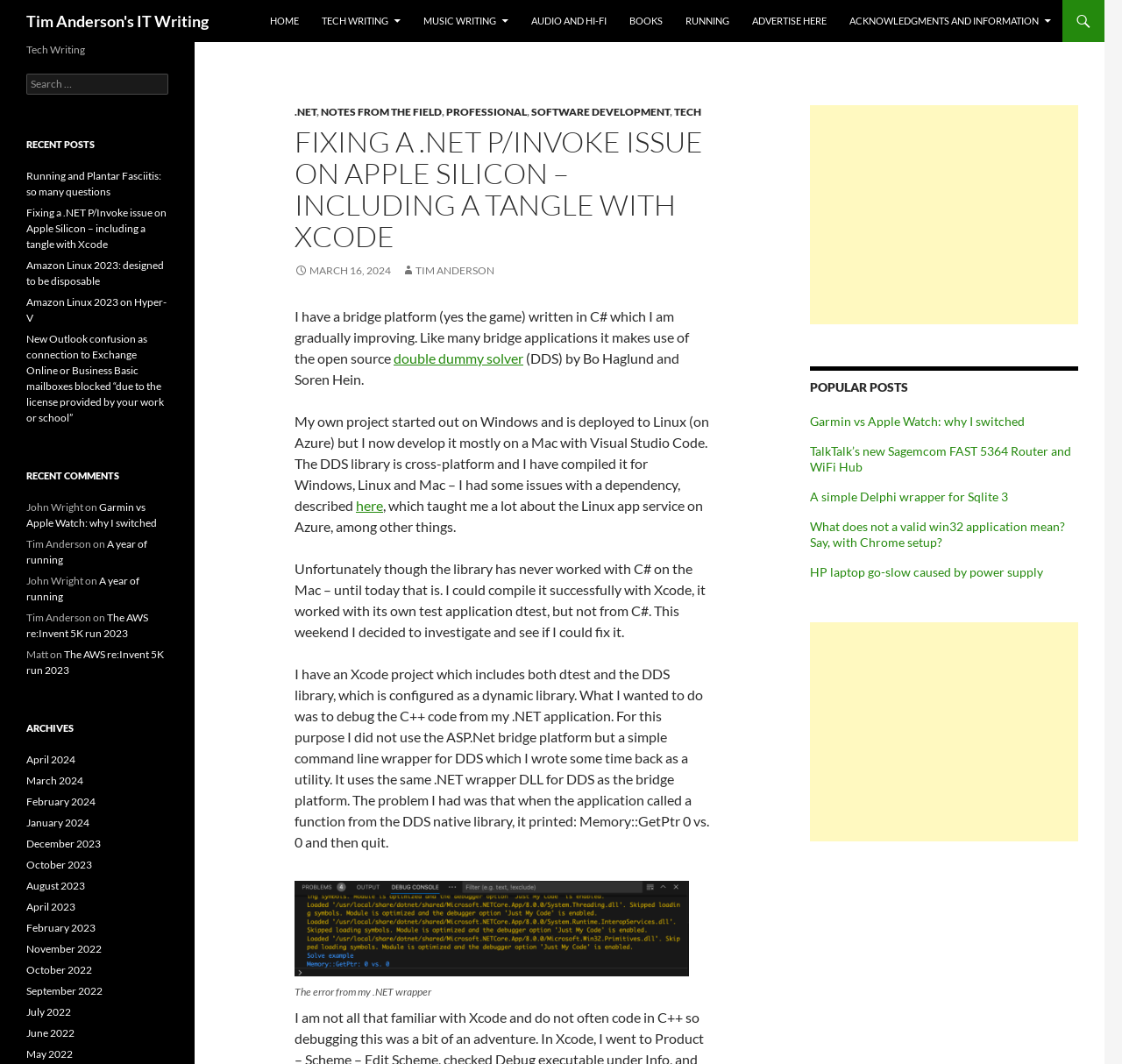What is the category of the post 'Fixing a.NET P/Invoke issue on Apple Silicon – including a tangle with Xcode'?
Using the information from the image, provide a comprehensive answer to the question.

The category of the post 'Fixing a.NET P/Invoke issue on Apple Silicon – including a tangle with Xcode' is 'Tech Writing' which is indicated by the link element with the text content 'TECH WRITING' in the navigation section.